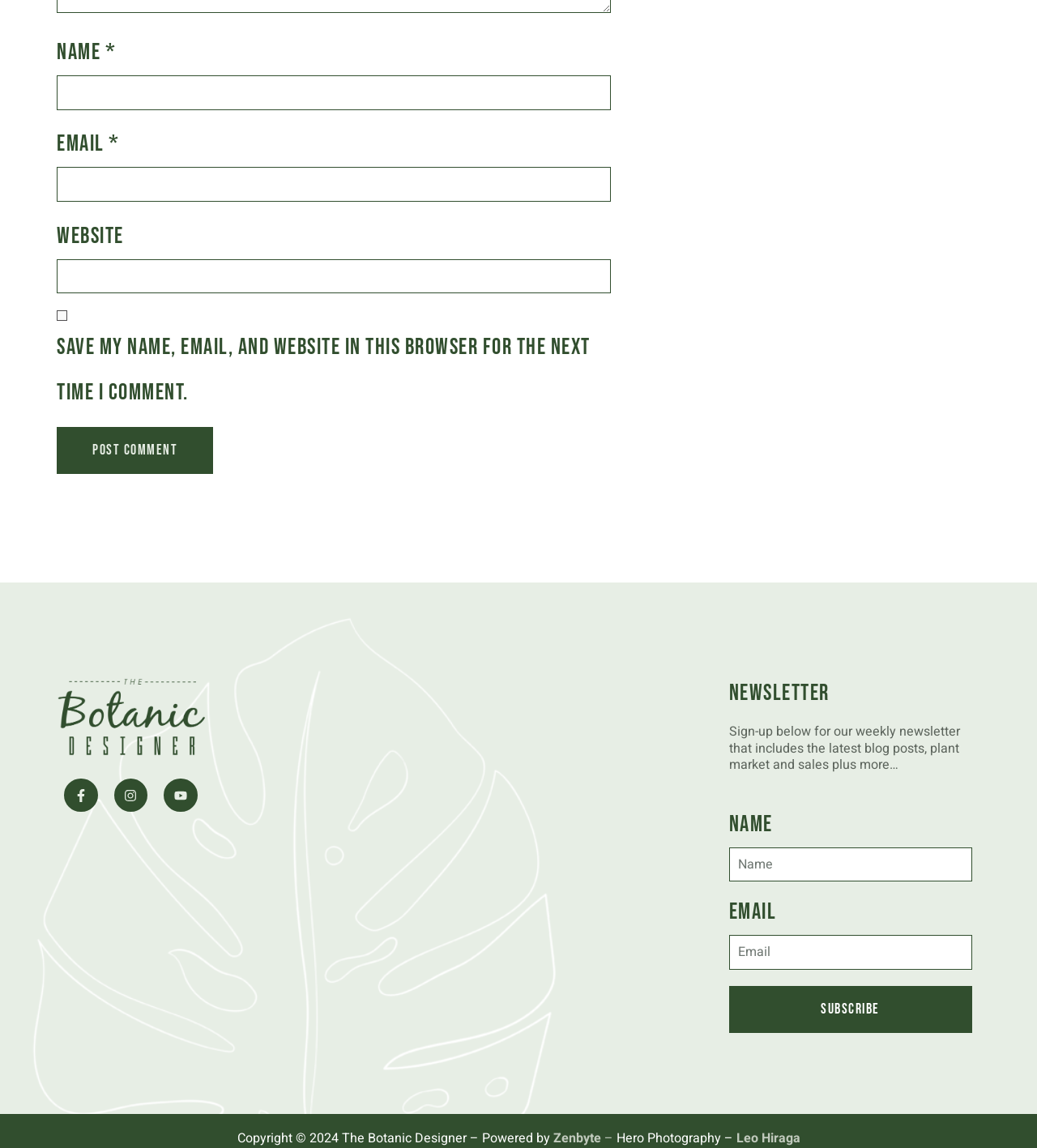Can you find the bounding box coordinates for the element to click on to achieve the instruction: "Visit Facebook page"?

[0.062, 0.678, 0.094, 0.707]